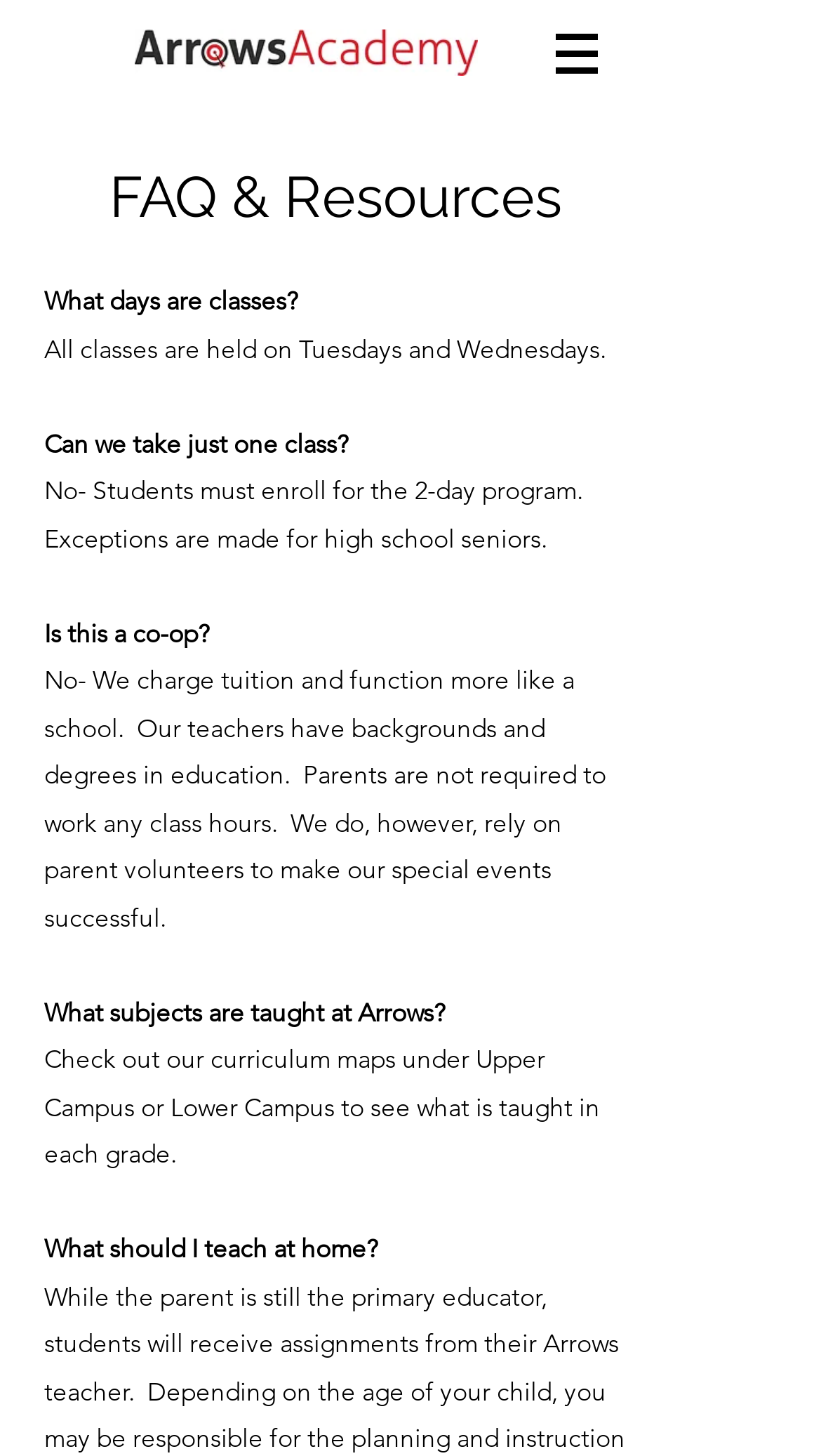Is Arrows Academy a co-op?
Use the information from the screenshot to give a comprehensive response to the question.

I found the answer by looking at the FAQ section of the webpage, where it says 'Is this a co-op?' and the answer is provided as 'No- We charge tuition and function more like a school.'